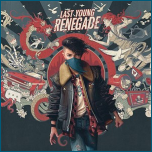Explain the image in a detailed and descriptive way.

The image showcases the album cover for "Last Young Renegade" by All Time Low. It features a striking and vibrant design, centered around a young figure dressed in an edgy leather jacket and a blue scarf, creating a sense of rebellion and individuality. The backdrop is an intricate collage of illustrated elements, including swirling dragons, classic cars, and whimsical imagery, all contributing to a vivid visual story that reflects the album's themes of youthful defiance and exploration. The bold typography at the top emphasizes the album's title, enhancing the overall energetic aesthetic. This artwork encapsulates the pop-punk spirit and musical evolution of All Time Low as they delve into new sounds and styles in their seventh studio album.